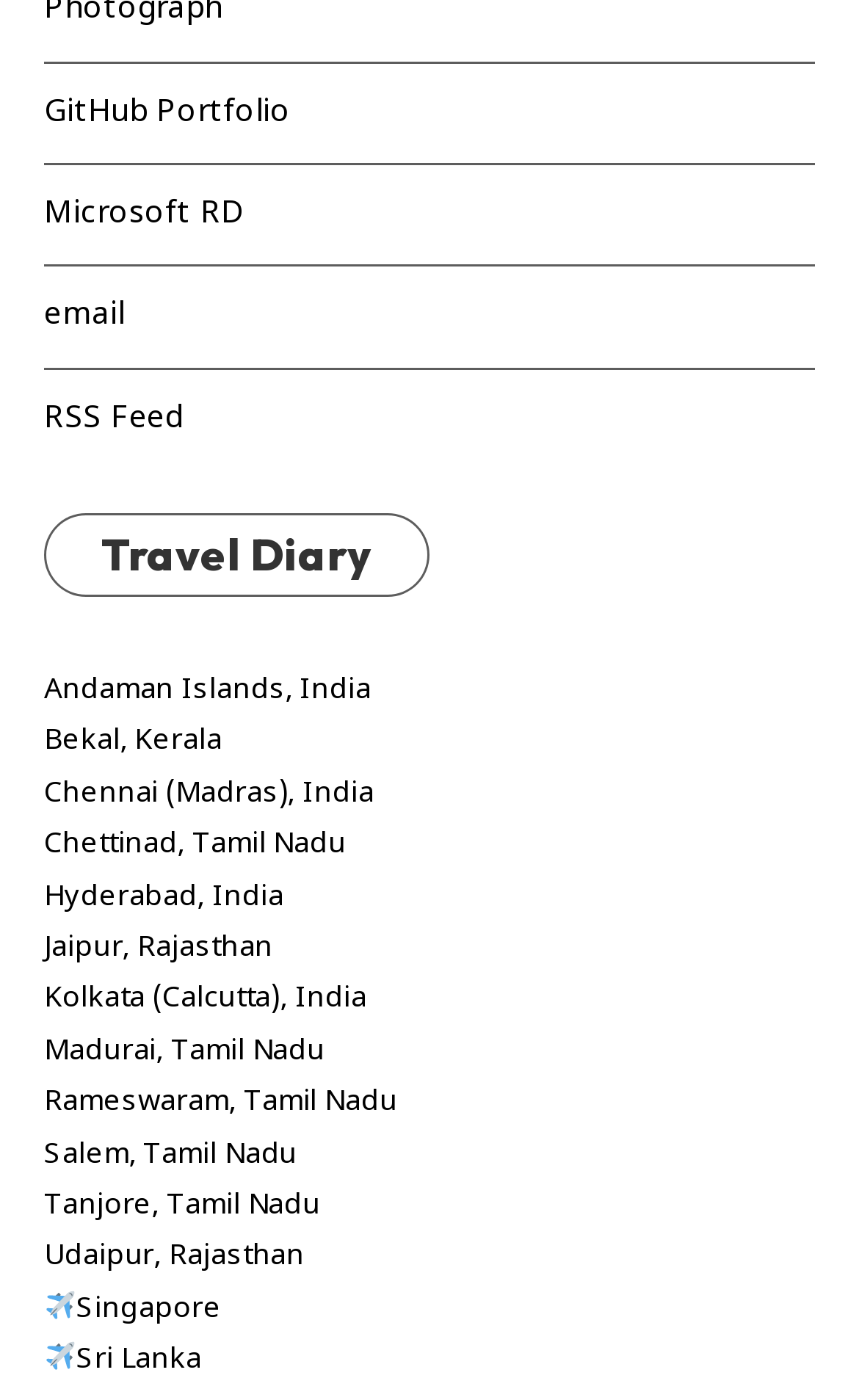Respond to the question below with a concise word or phrase:
How many social media links are at the top of the page?

4